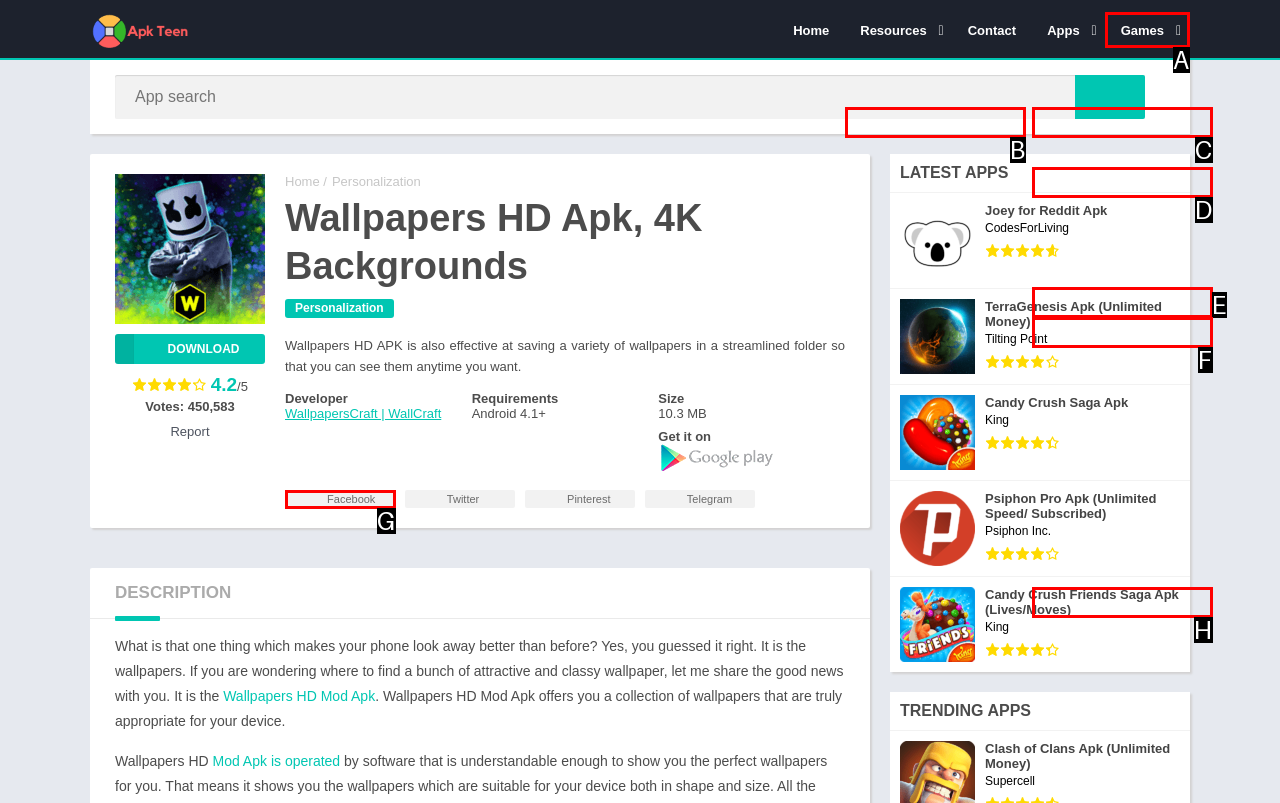Determine which option aligns with the description: alt="Advanced AWS Partner". Provide the letter of the chosen option directly.

None